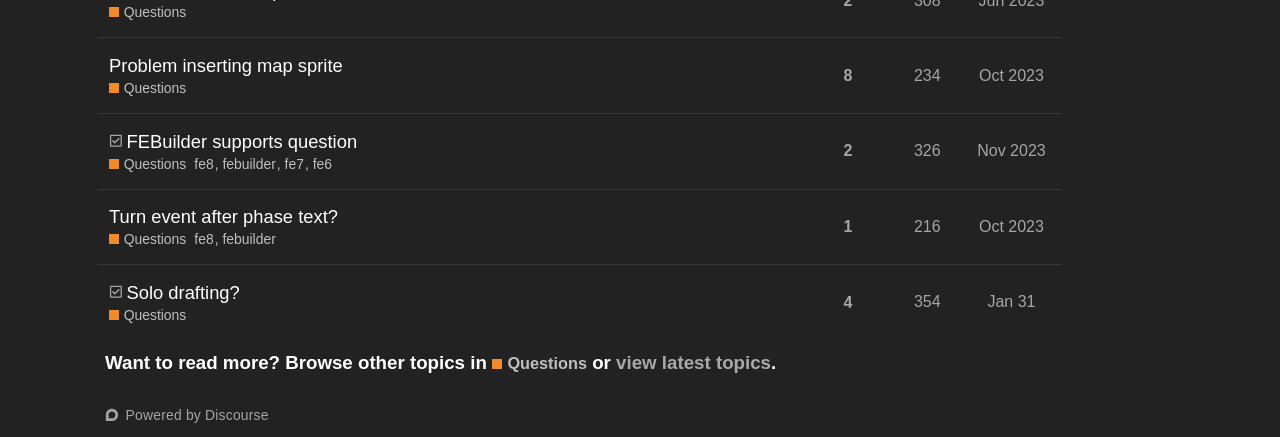Please determine the bounding box coordinates of the clickable area required to carry out the following instruction: "Browse other topics in Questions". The coordinates must be four float numbers between 0 and 1, represented as [left, top, right, bottom].

[0.384, 0.805, 0.459, 0.858]